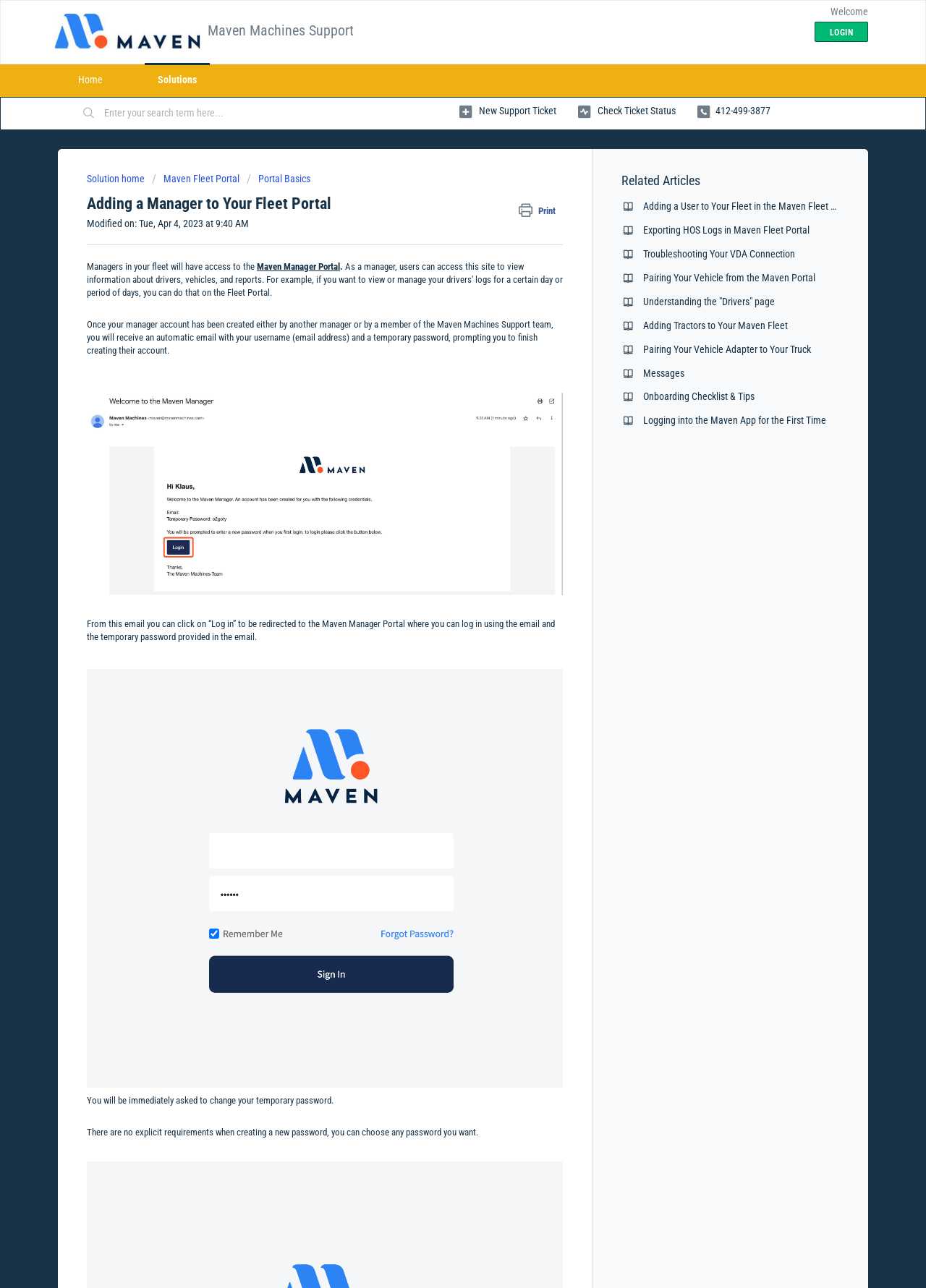Please provide a comprehensive answer to the question based on the screenshot: What is the purpose of the Maven Manager Portal?

Based on the webpage content, the Maven Manager Portal is a platform where managers can access information about drivers, vehicles, and reports. This is evident from the text 'Managers in your fleet will have access to the Maven Manager Portal. As a manager, users can access this site to view information about drivers, vehicles, and reports.'